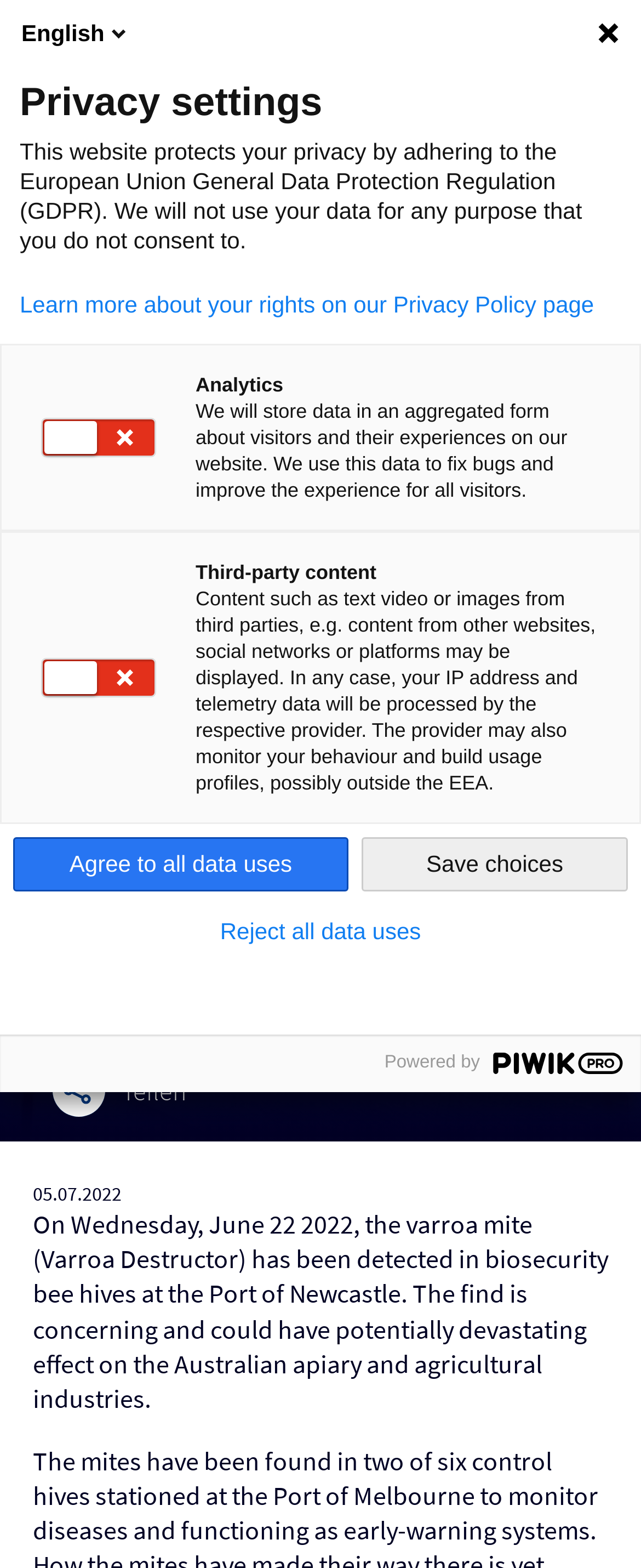What is the name of the analytics tool used?
Please provide a single word or phrase as the answer based on the screenshot.

Piwik PRO